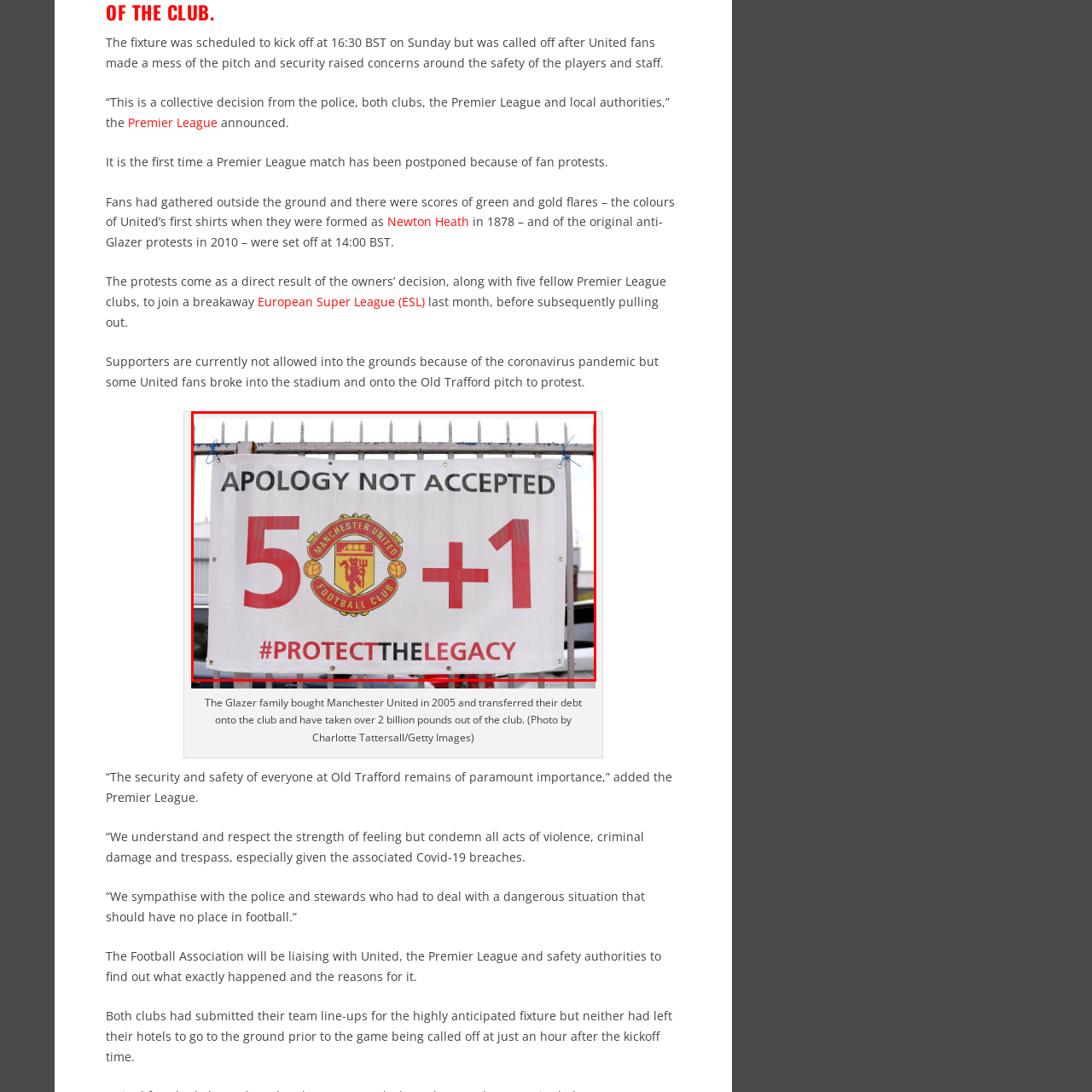Observe the content inside the red rectangle, What is centered on the banner? 
Give your answer in just one word or phrase.

Manchester United crest